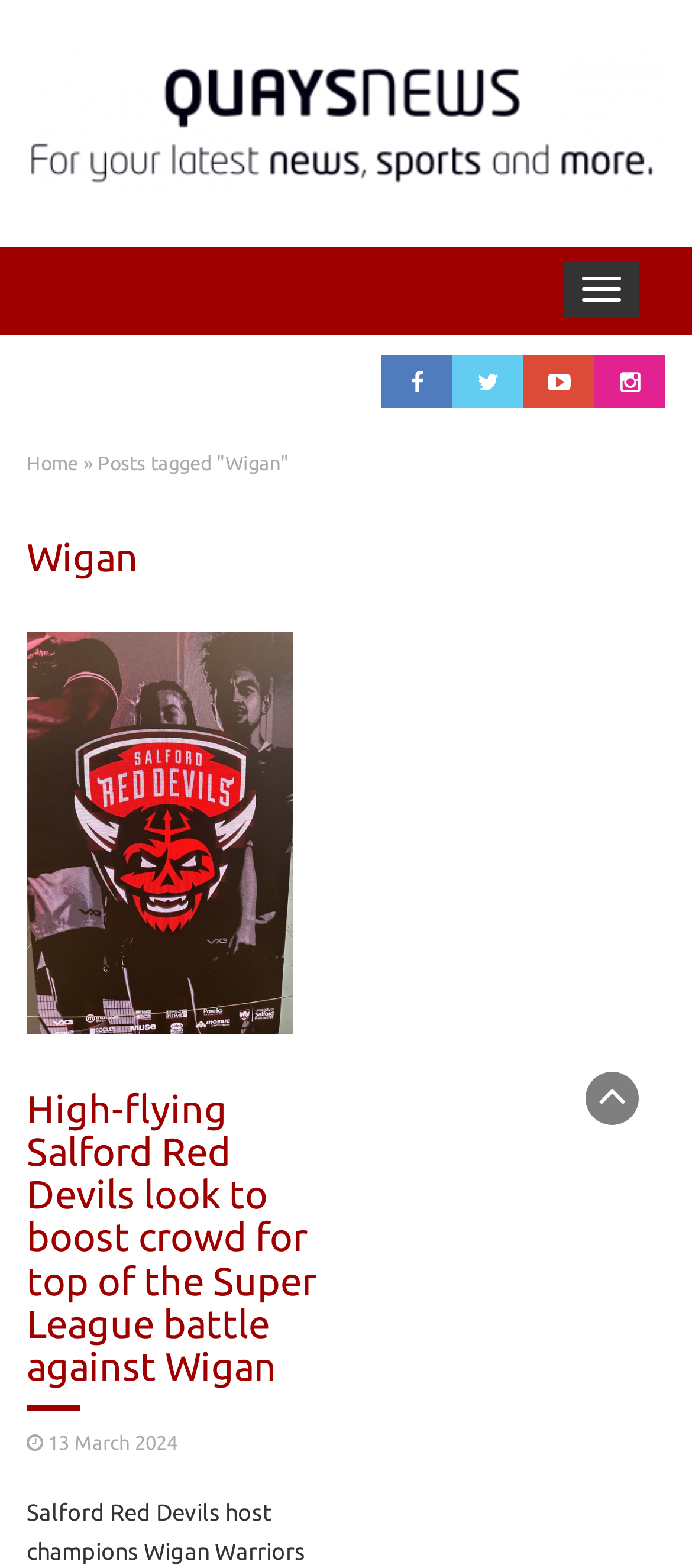Generate a comprehensive description of the webpage.

The webpage is about Quays News, specifically focused on Wigan. At the top left, there is a logo image with the text "Quays News" next to it, which is also a link. Below the logo, there is a button to toggle navigation, positioned at the top right corner of the page.

On the top center of the page, there are four social media links, represented by icons, arranged horizontally. To the left of these icons, there is a link to the "Home" page, followed by a right-pointing arrow symbol and a heading that reads "Posts tagged 'Wigan'".

Below this section, there is a large heading that reads "Wigan". Underneath this heading, there is a link with no text, and then a subheading that reads "High-flying Salford Red Devils look to boost crowd for top of the Super League battle against Wigan". This subheading is also a link. At the bottom of the page, there is a link with the date "13 March 2024".